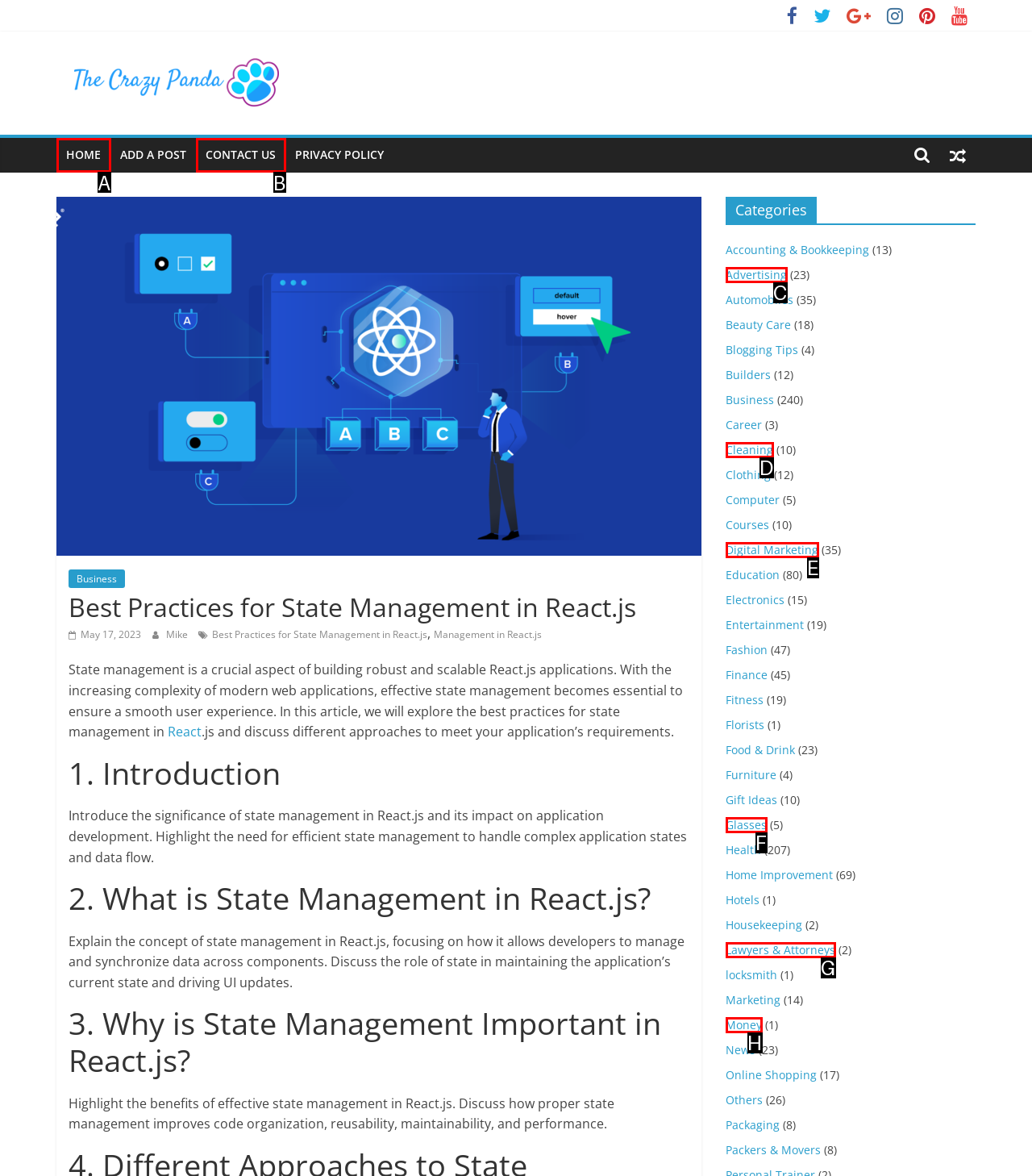From the provided choices, determine which option matches the description: Hakkımızda. Respond with the letter of the correct choice directly.

None